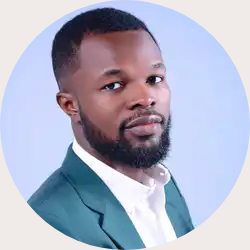Paint a vivid picture with your description of the image.

This image features a professional portrait of Love Adeosun, a dedicated project coordinator. He is depicted wearing a sharp, dark green blazer over a white shirt, presenting a confident and approachable demeanor. The background is a soft, light blue, enhancing the overall polished look of the photograph. Love Adeosun is associated with a mission focused on building and connecting a network of believers within the tech industry, emphasizing innovative projects aimed at spreading the gospel. His role reflects a commitment to inspire a purpose-driven mentality among tech professionals.